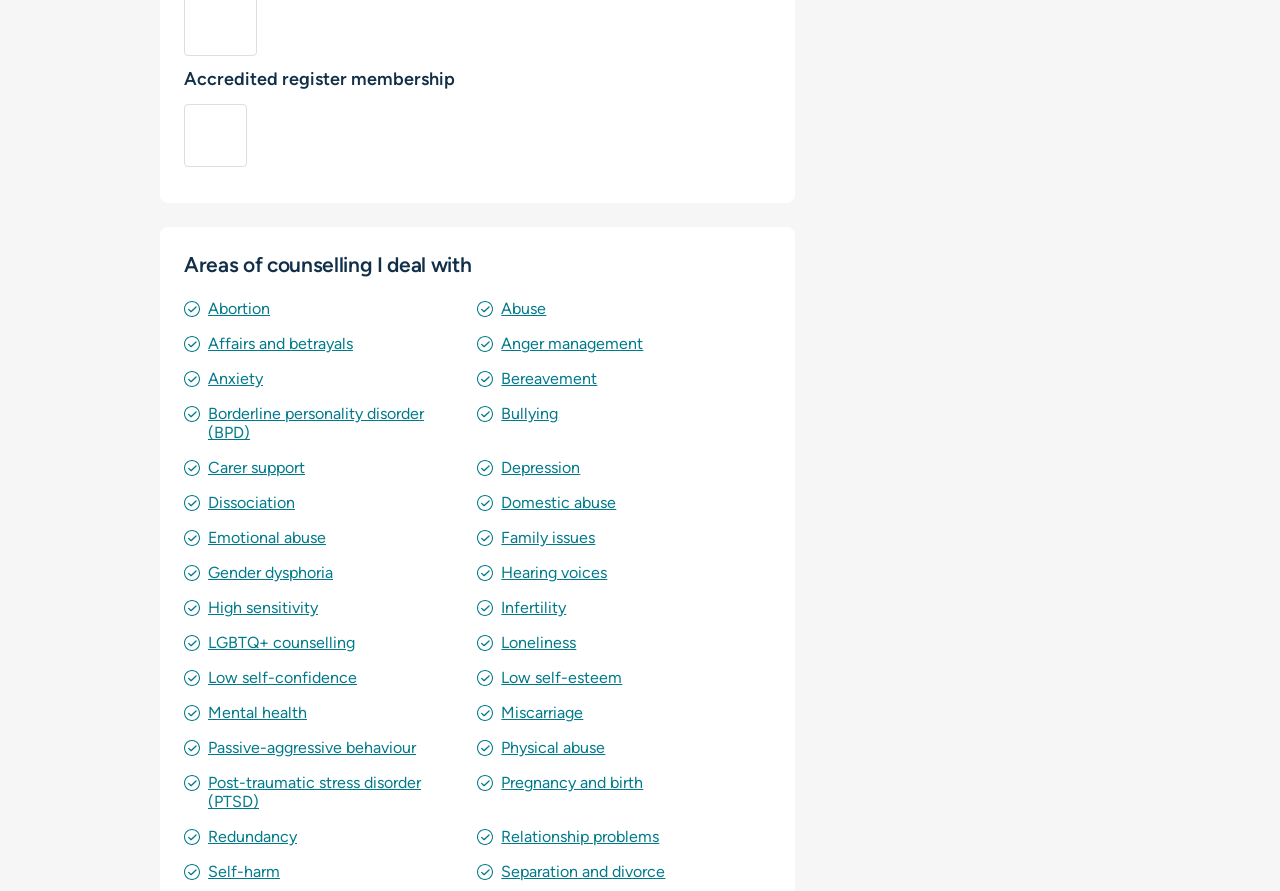How many areas of counselling are listed on the webpage?
Answer the question with a detailed and thorough explanation.

The webpage lists various areas of counselling, including 'Abortion', 'Abuse', 'Affairs and betrayals', and so on. By counting the number of links, we can determine that there are 30 areas of counselling listed on the webpage.